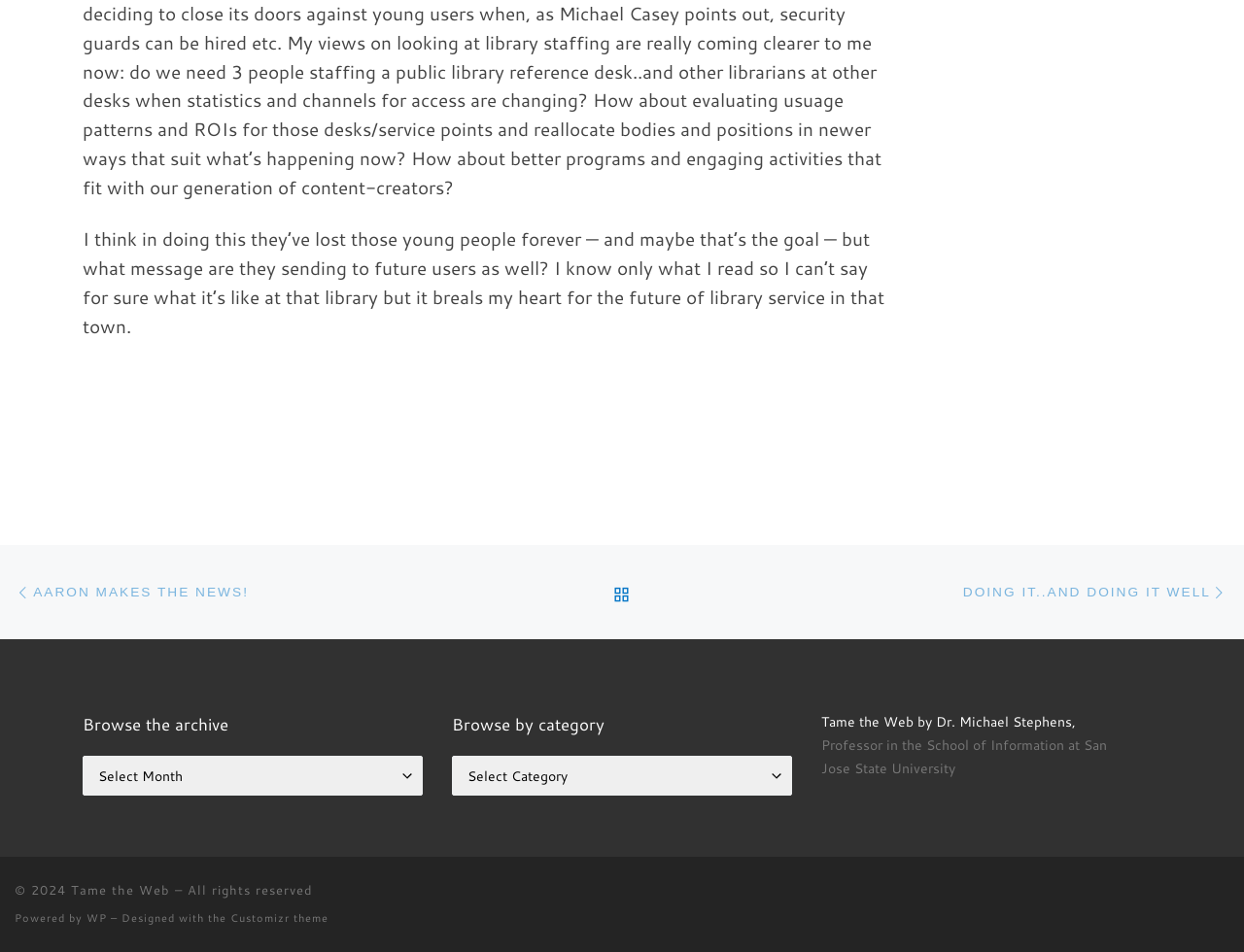What is the profession of the author?
Answer the question with a single word or phrase, referring to the image.

Professor